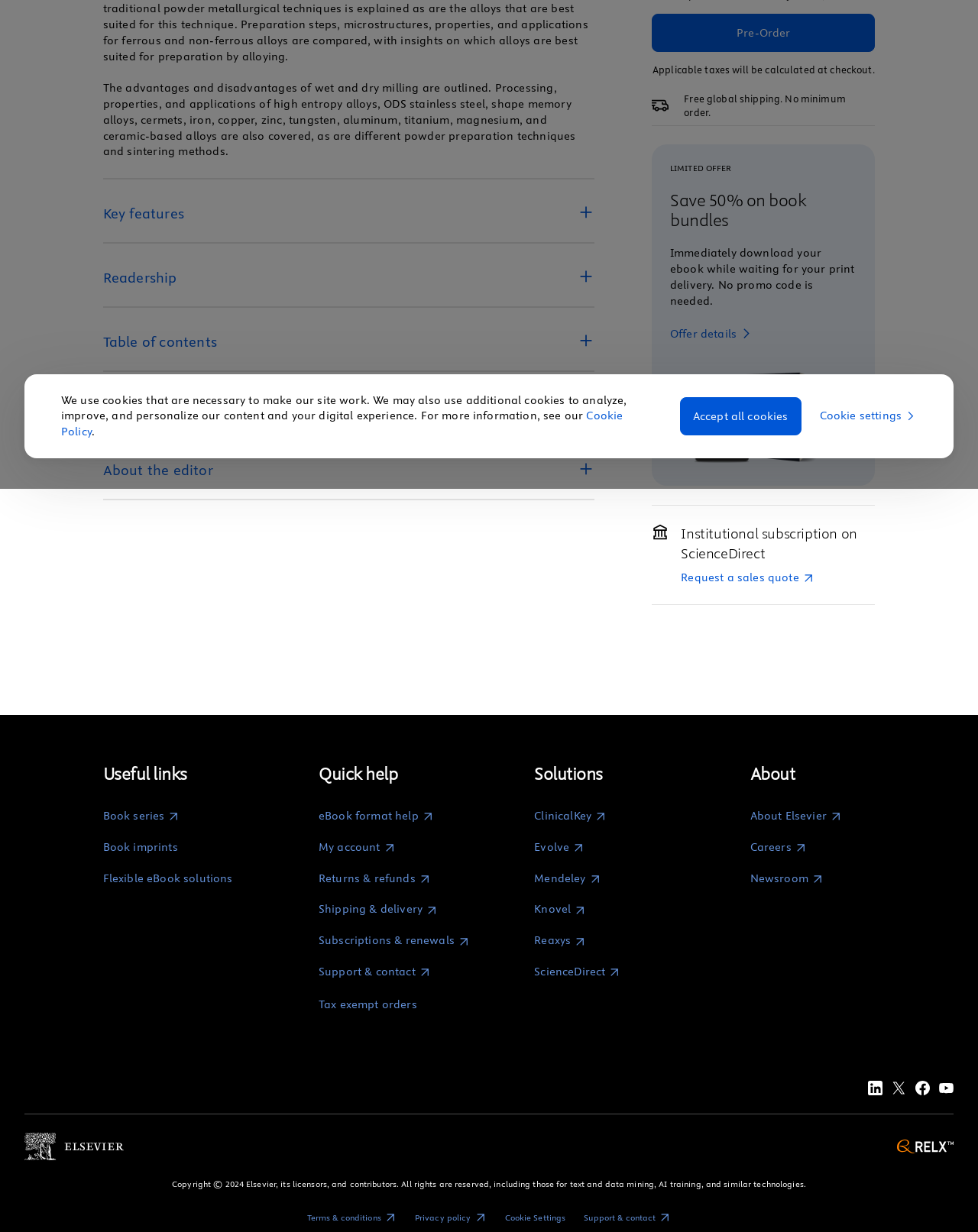From the screenshot, find the bounding box of the UI element matching this description: "Newsroom(opens in new tab/window)". Supply the bounding box coordinates in the form [left, top, right, bottom], each a float between 0 and 1.

[0.767, 0.706, 0.861, 0.719]